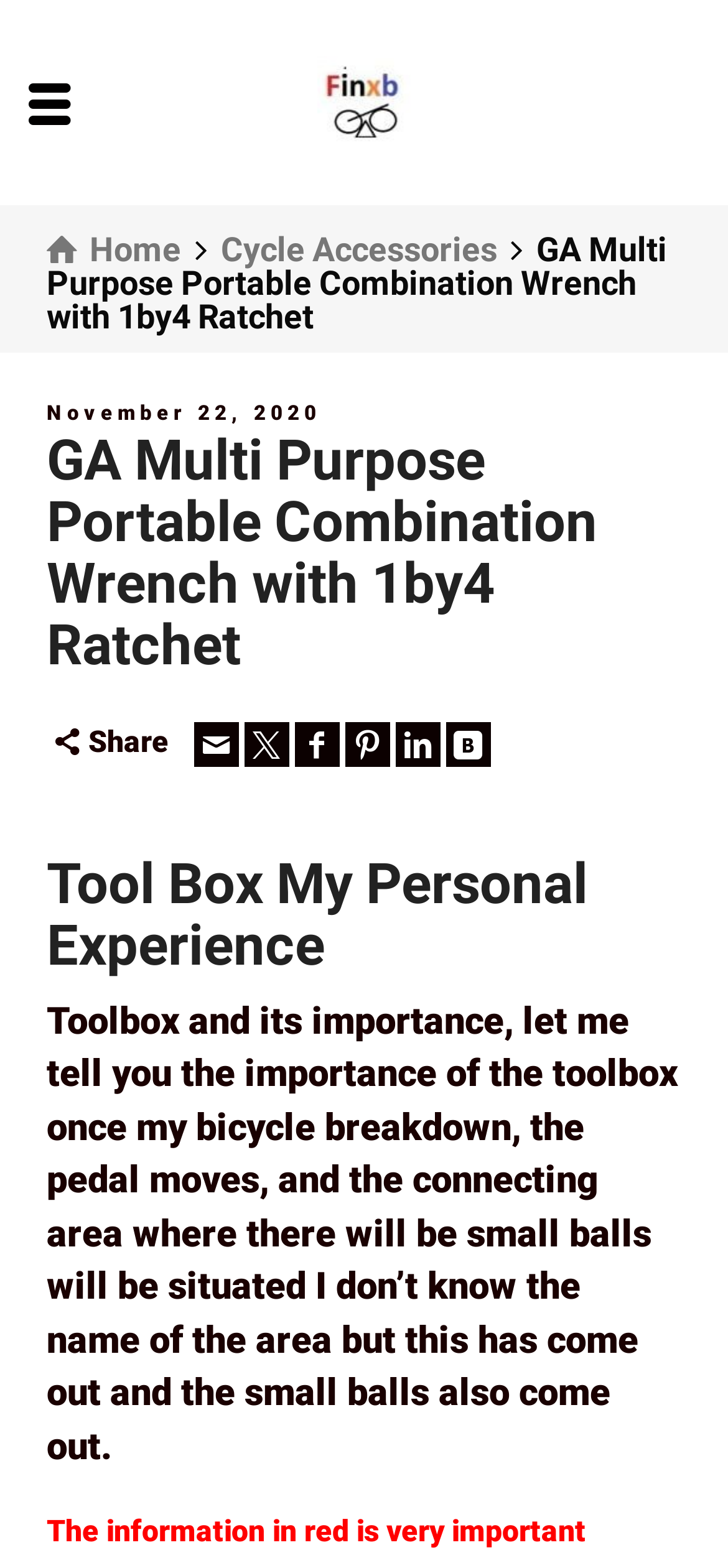Please determine the bounding box coordinates of the clickable area required to carry out the following instruction: "Explore Construction Accident". The coordinates must be four float numbers between 0 and 1, represented as [left, top, right, bottom].

None